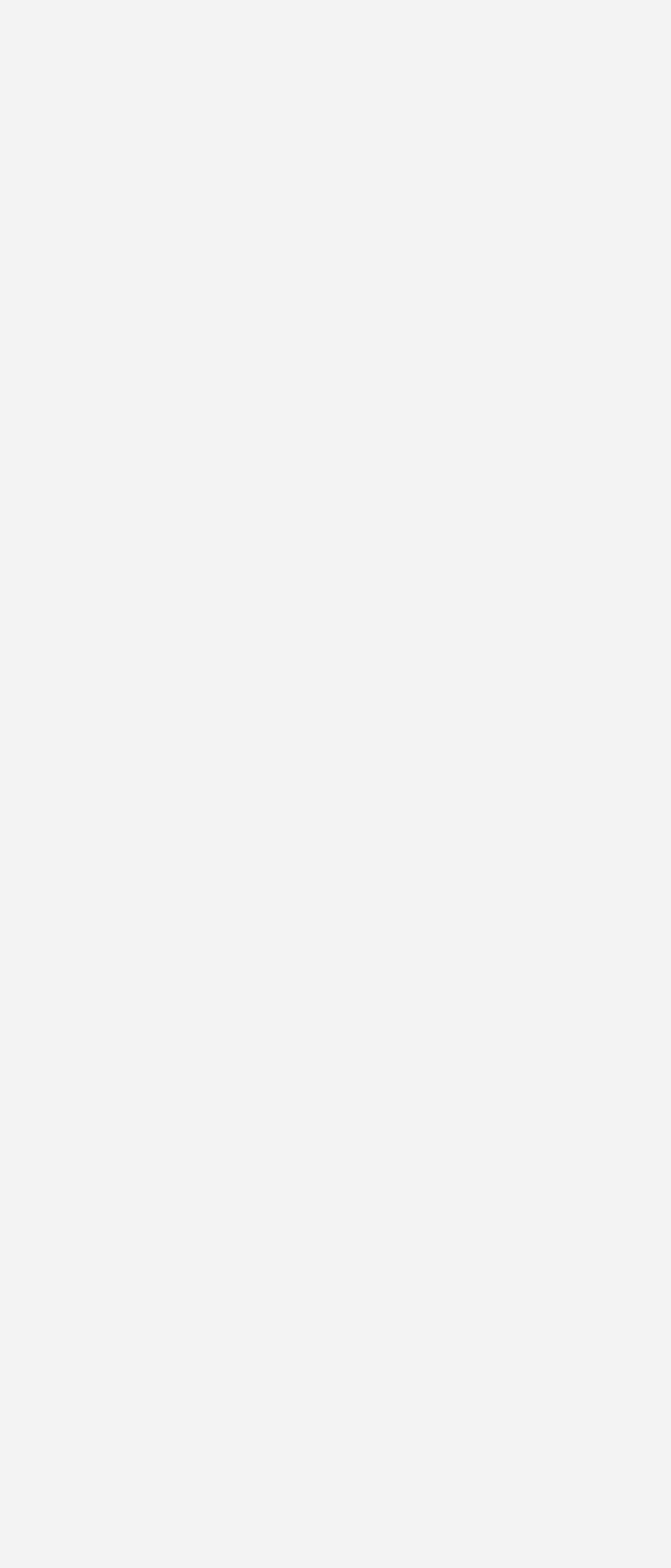Locate the bounding box coordinates of the area you need to click to fulfill this instruction: 'Click on the 'Reply' link'. The coordinates must be in the form of four float numbers ranging from 0 to 1: [left, top, right, bottom].

[0.574, 0.417, 0.726, 0.438]